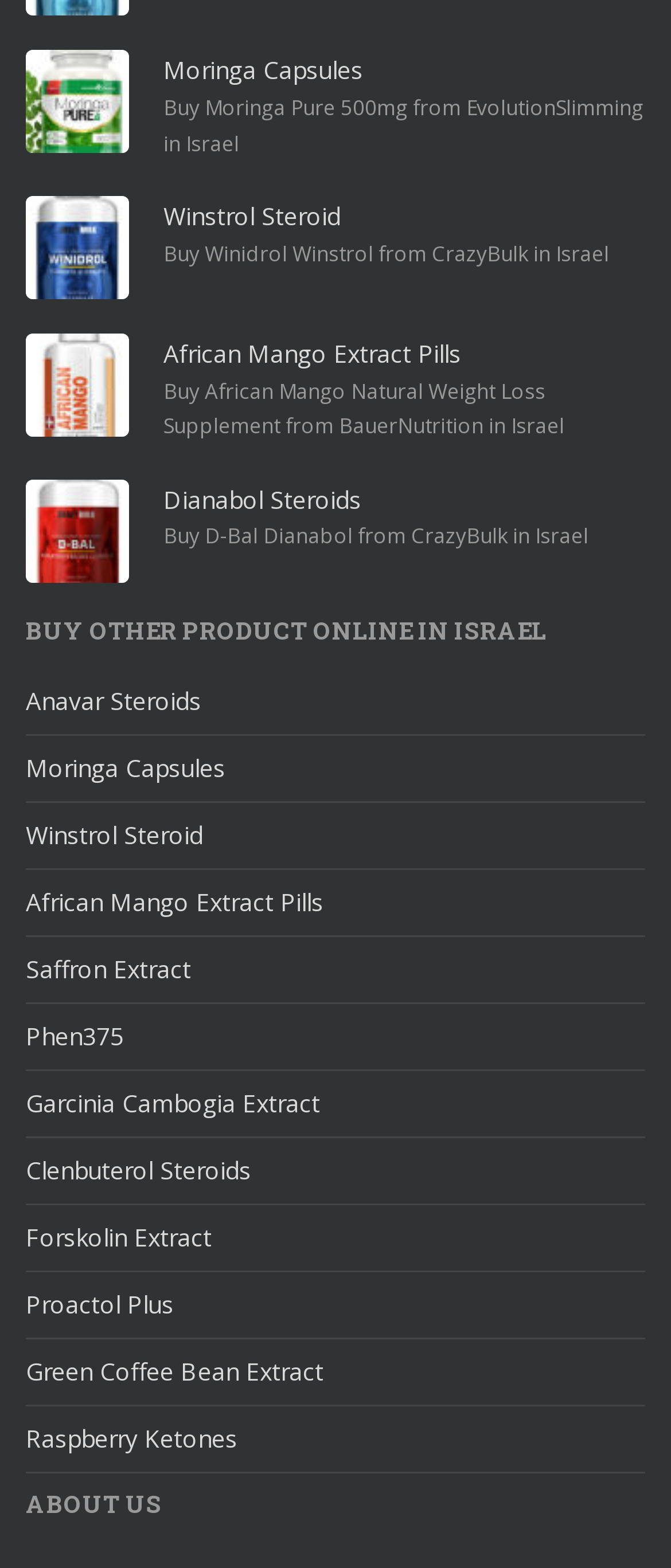Find the bounding box coordinates of the element I should click to carry out the following instruction: "View African Mango Extract Pills".

[0.038, 0.233, 0.192, 0.254]